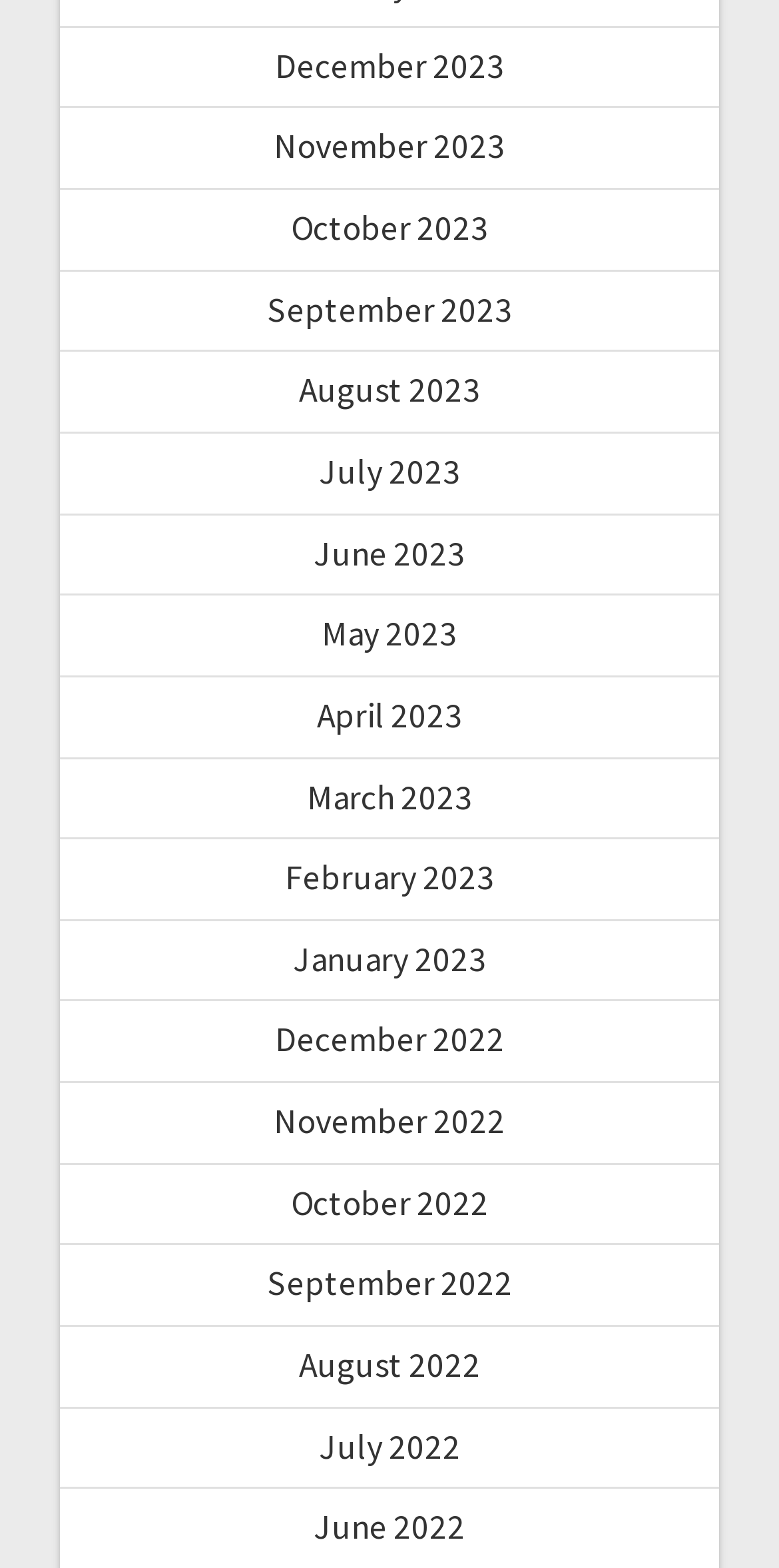Reply to the question with a single word or phrase:
What is the most recent month listed?

December 2023